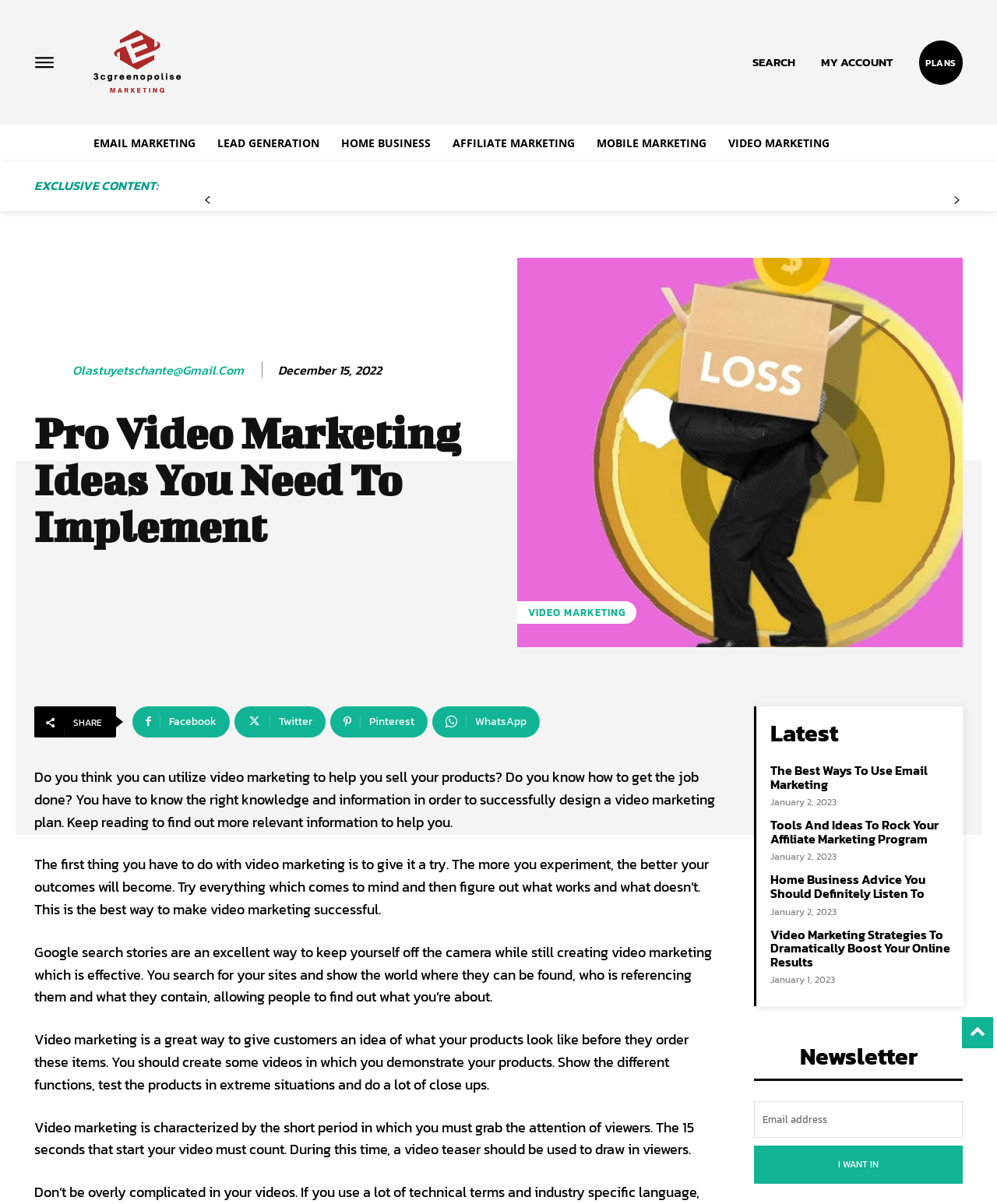Provide the bounding box coordinates of the HTML element described by the text: "Search".

[0.755, 0.023, 0.798, 0.081]